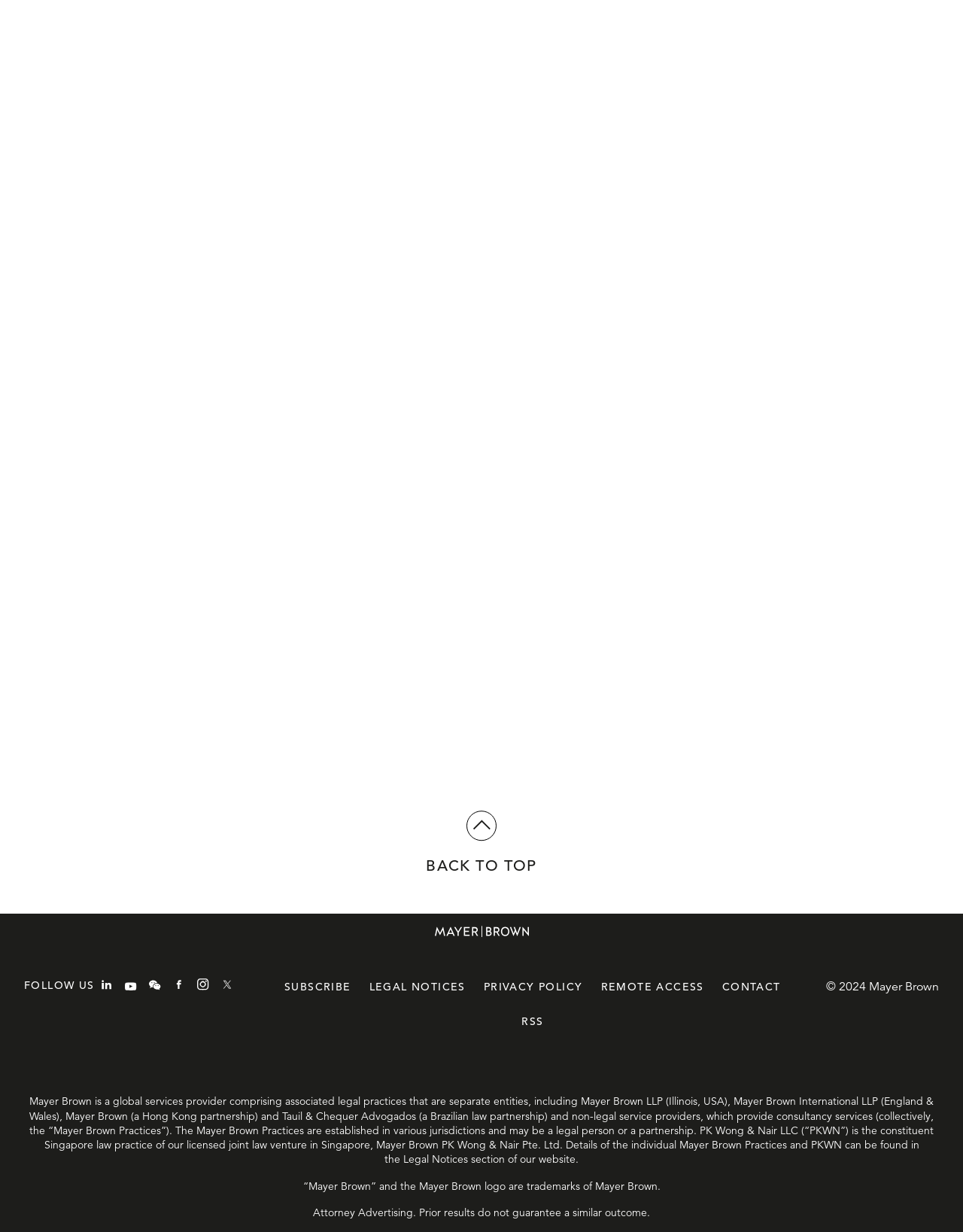Please identify the coordinates of the bounding box for the clickable region that will accomplish this instruction: "Contact us".

[0.75, 0.795, 0.811, 0.806]